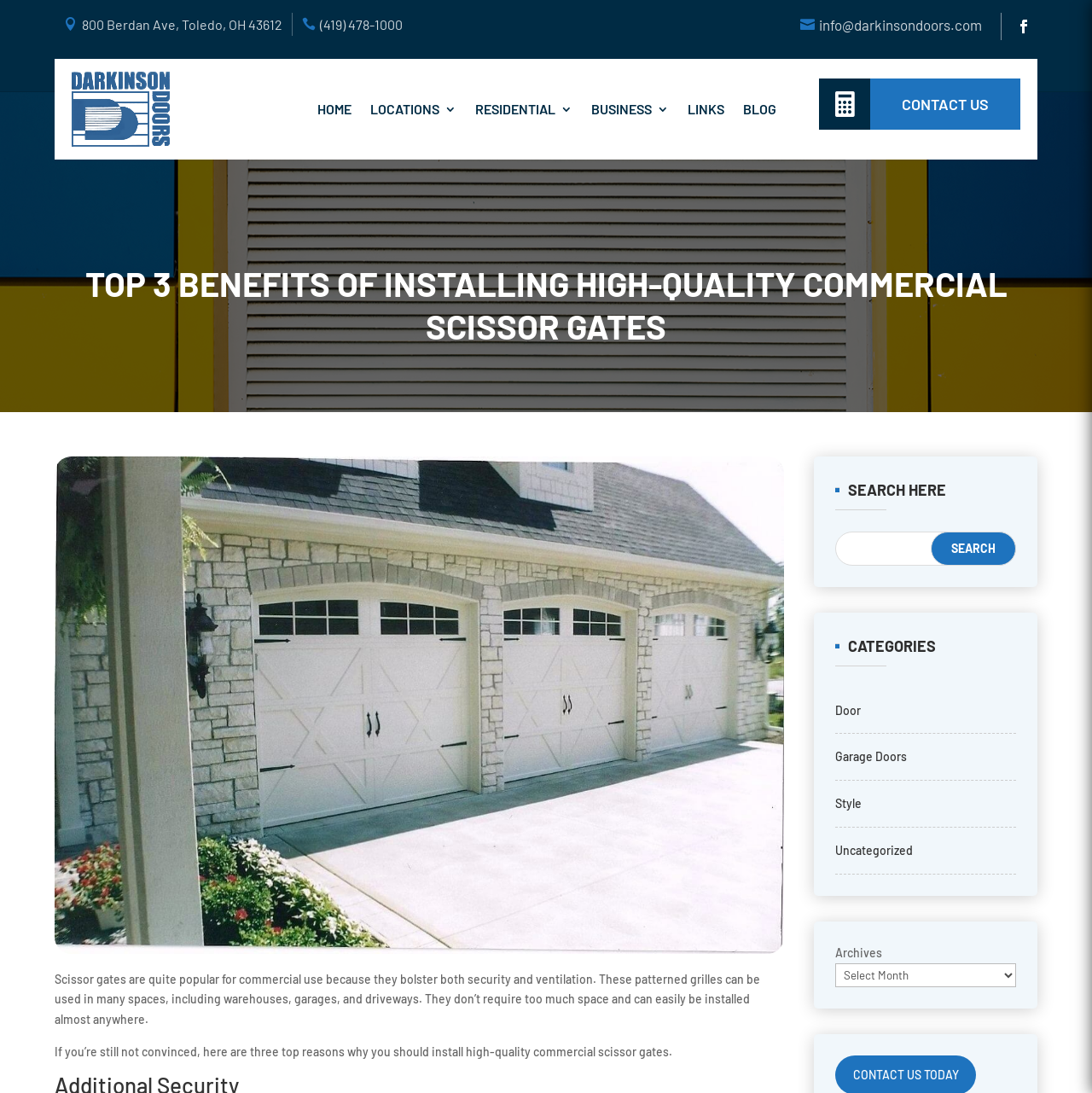Offer a detailed explanation of the webpage layout and contents.

This webpage is about the benefits of installing high-quality commercial scissor gates. At the top, there is a navigation menu with links to "HOME", "LOCATIONS", "RESIDENTIAL", "BUSINESS", "LINKS", and "BLOG". Below the navigation menu, there is a section with the company's contact information, including address, phone number, and email.

On the left side, there is a logo of "Darkinson Door" with a link to the company's homepage. Next to the logo, there is a link to "CONTACT US". Below the contact information, there is a large image that takes up most of the width of the page.

The main content of the page starts with a heading "TOP 3 BENEFITS OF INSTALLING HIGH-QUALITY COMMERCIAL SCISSOR GATES". Below the heading, there is a paragraph of text that explains the benefits of scissor gates, followed by another paragraph that introduces the top three reasons to install high-quality commercial scissor gates.

On the right side, there is a search bar with a heading "SEARCH HERE" and a button to submit the search query. Below the search bar, there is a section with categories, including "Door", "Garage Doors", "Style", and "Uncategorized". There is also a dropdown menu for archives.

The overall structure of the page is divided into sections, with clear headings and concise text. The layout is organized, with a clear distinction between the navigation menu, contact information, main content, and search and categories sections.